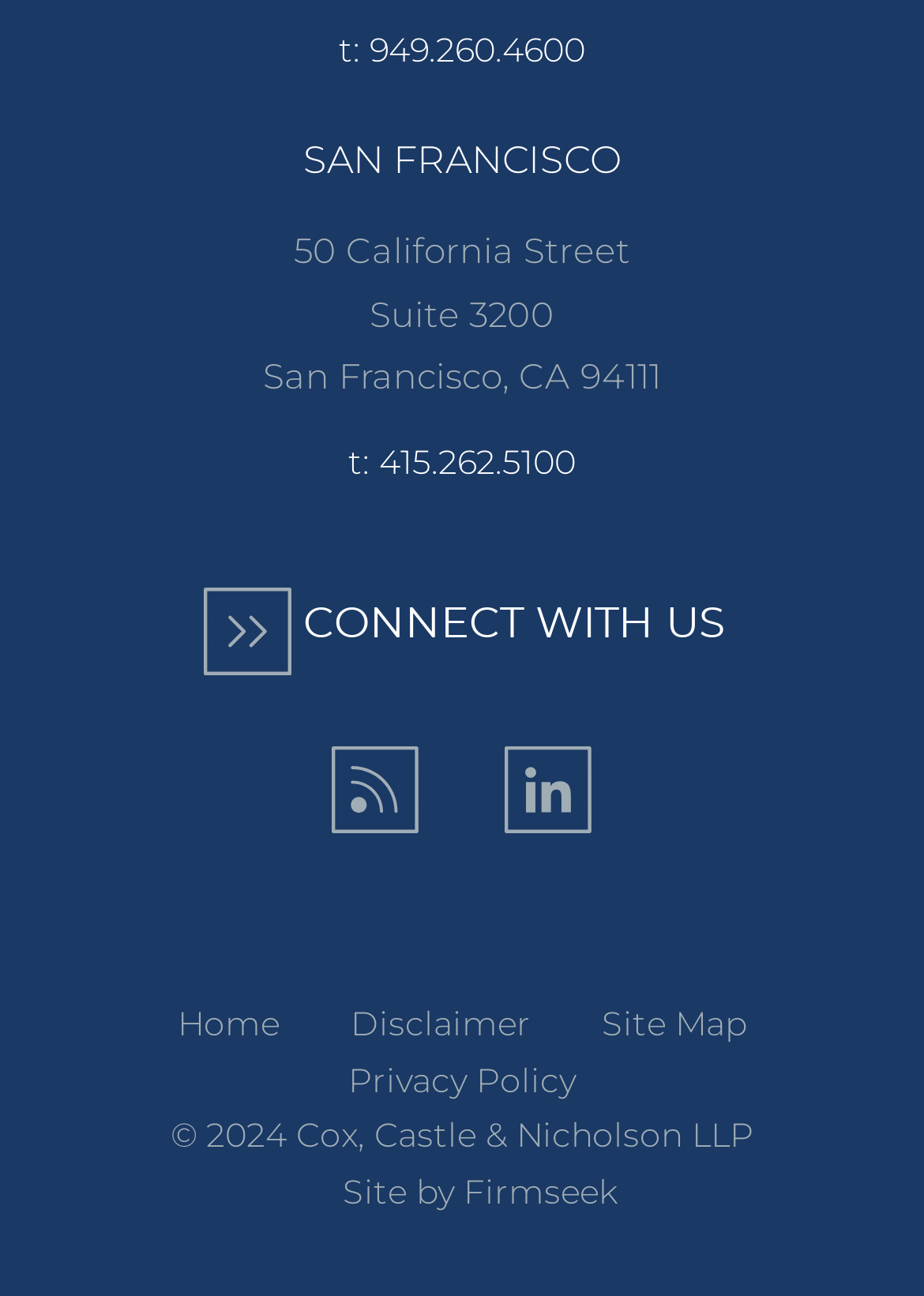Please specify the bounding box coordinates for the clickable region that will help you carry out the instruction: "Subscribe to the RSS feed".

[0.359, 0.575, 0.454, 0.643]